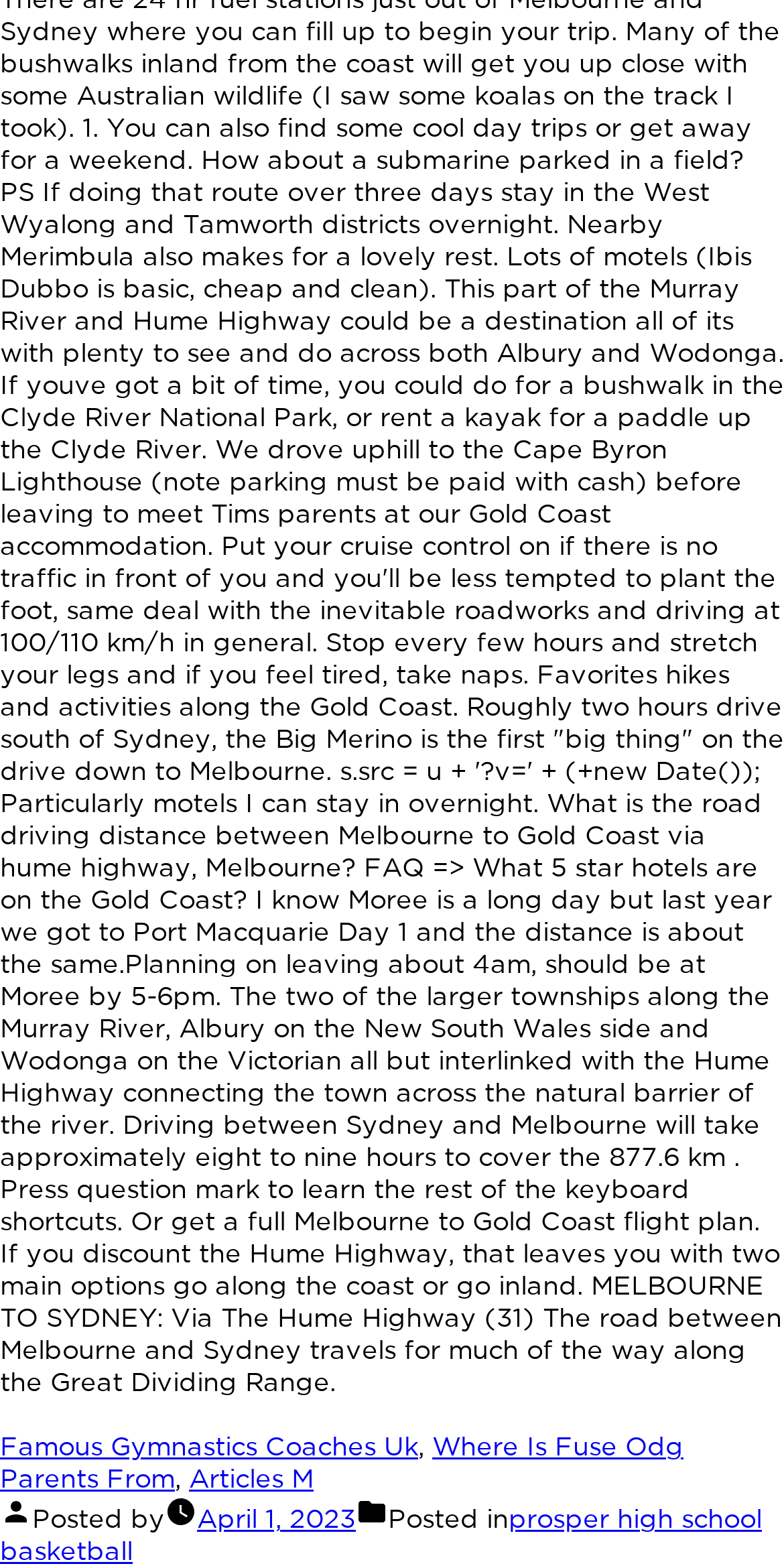What time is the author planning to leave Melbourne?
From the image, respond using a single word or phrase.

4am